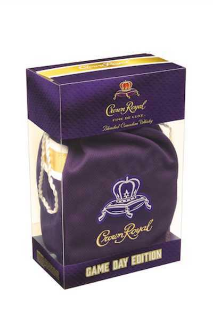What is highlighted by the clear box? Analyze the screenshot and reply with just one word or a short phrase.

bottle's regal purple color and logo